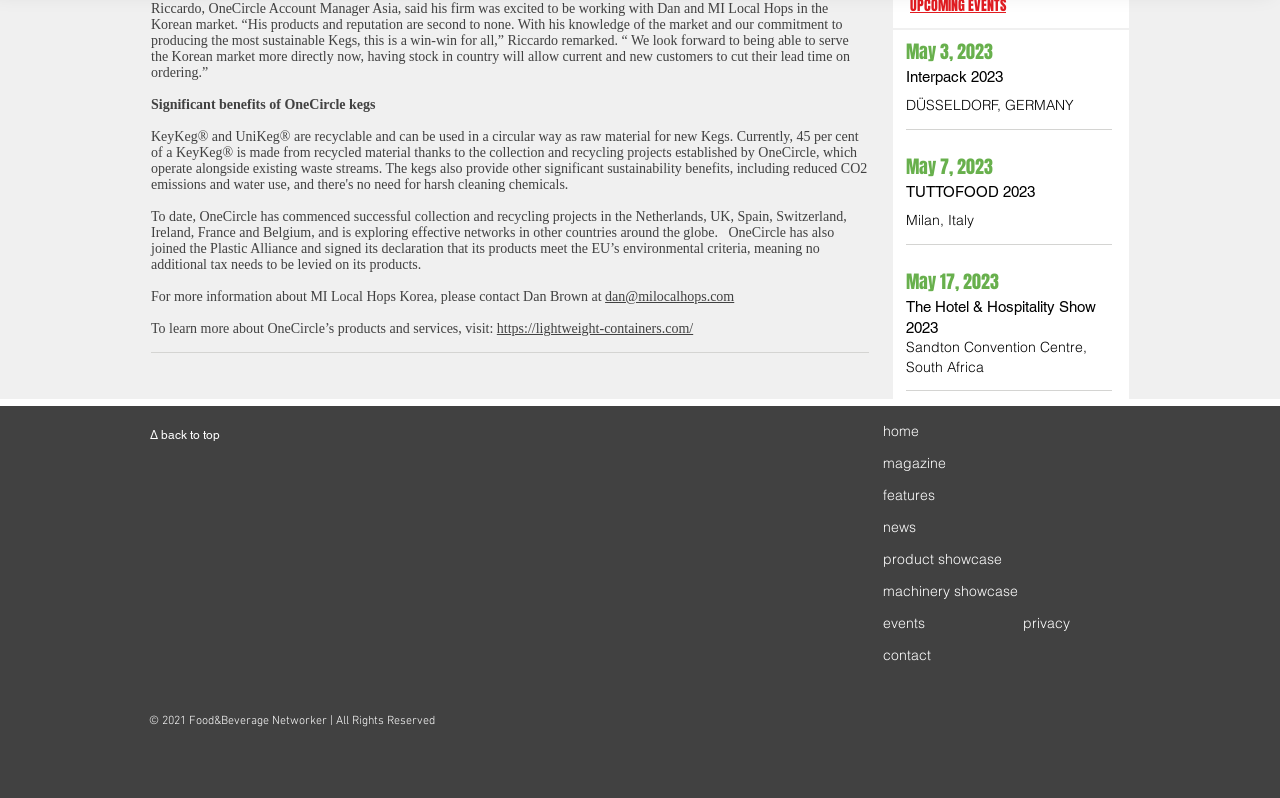What is the location of the event 'The Hotel & Hospitality Show 2023'?
Please provide a comprehensive and detailed answer to the question.

The location of the event 'The Hotel & Hospitality Show 2023' is mentioned in the StaticText element with ID 563, which is located in the section of the webpage that lists upcoming events.